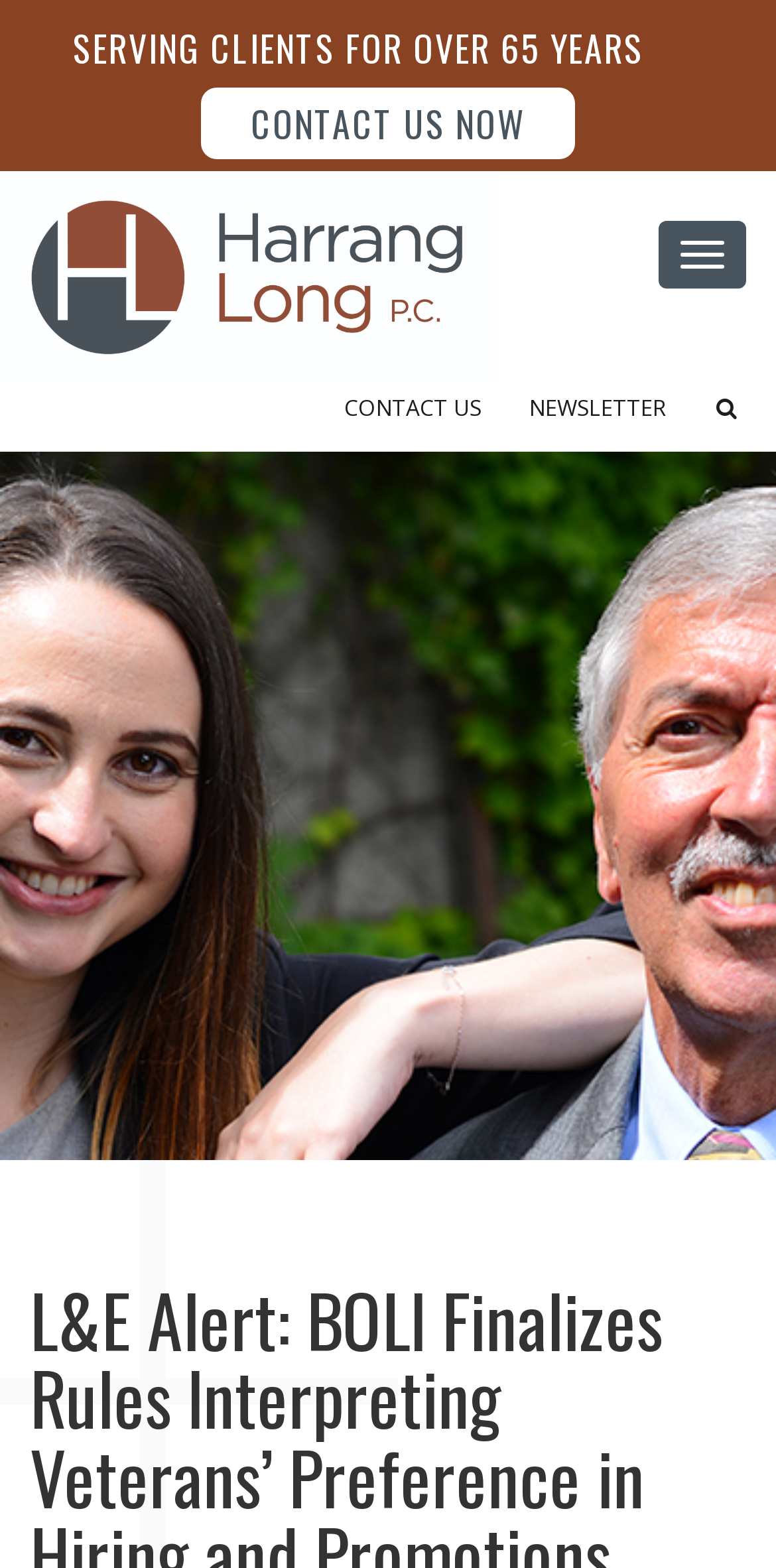Please find and provide the title of the webpage.

L&E Alert: BOLI Finalizes Rules Interpreting Veterans’ Preference in Hiring and Promotions